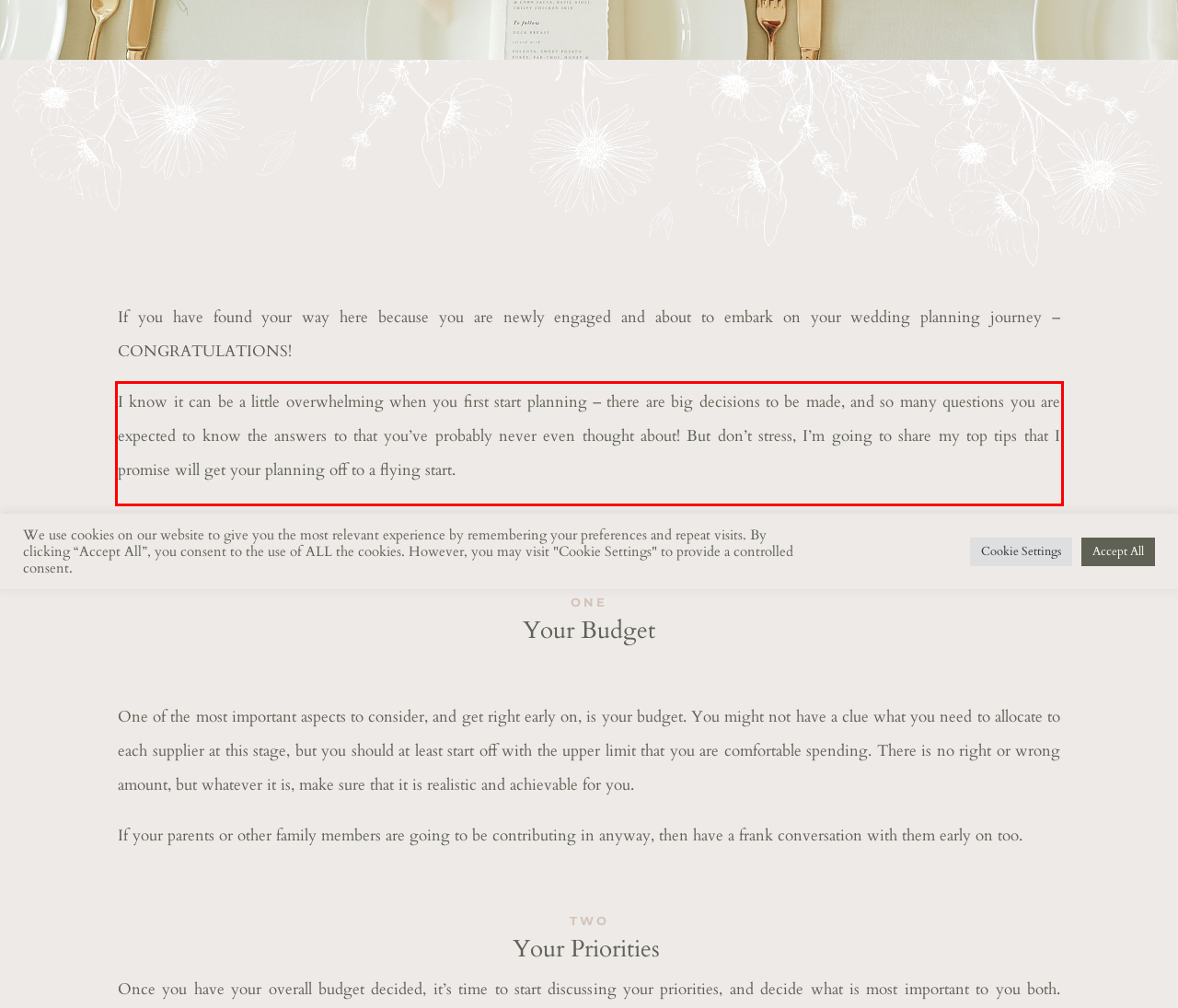Given a screenshot of a webpage with a red bounding box, please identify and retrieve the text inside the red rectangle.

I know it can be a little overwhelming when you first start planning – there are big decisions to be made, and so many questions you are expected to know the answers to that you’ve probably never even thought about! But don’t stress, I’m going to share my top tips that I promise will get your planning off to a flying start.